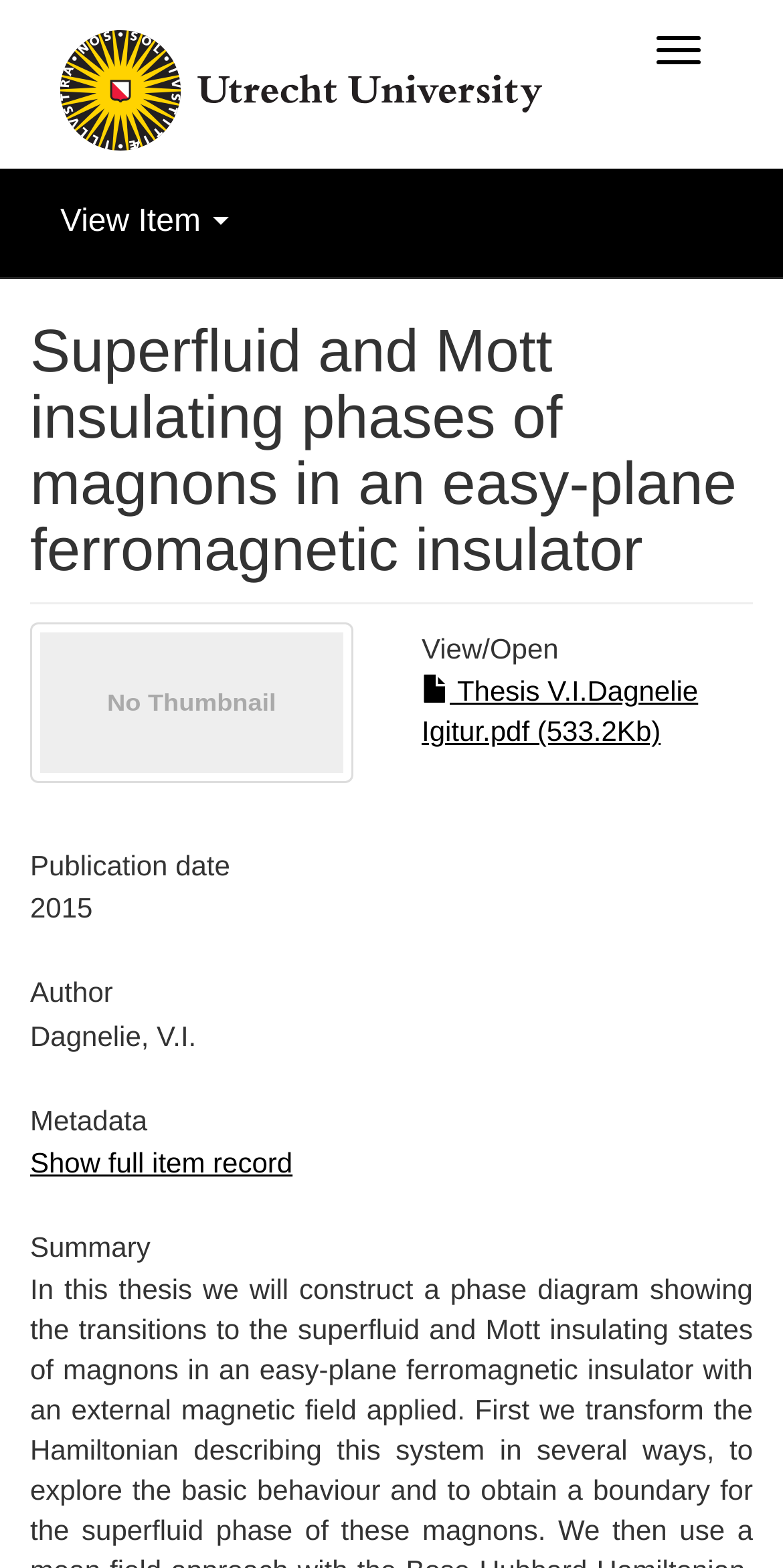Review the image closely and give a comprehensive answer to the question: What is the author's name of the thesis?

I found the author's name by looking at the 'Author' heading and the corresponding static text 'Dagnelie, V.I.' below it.